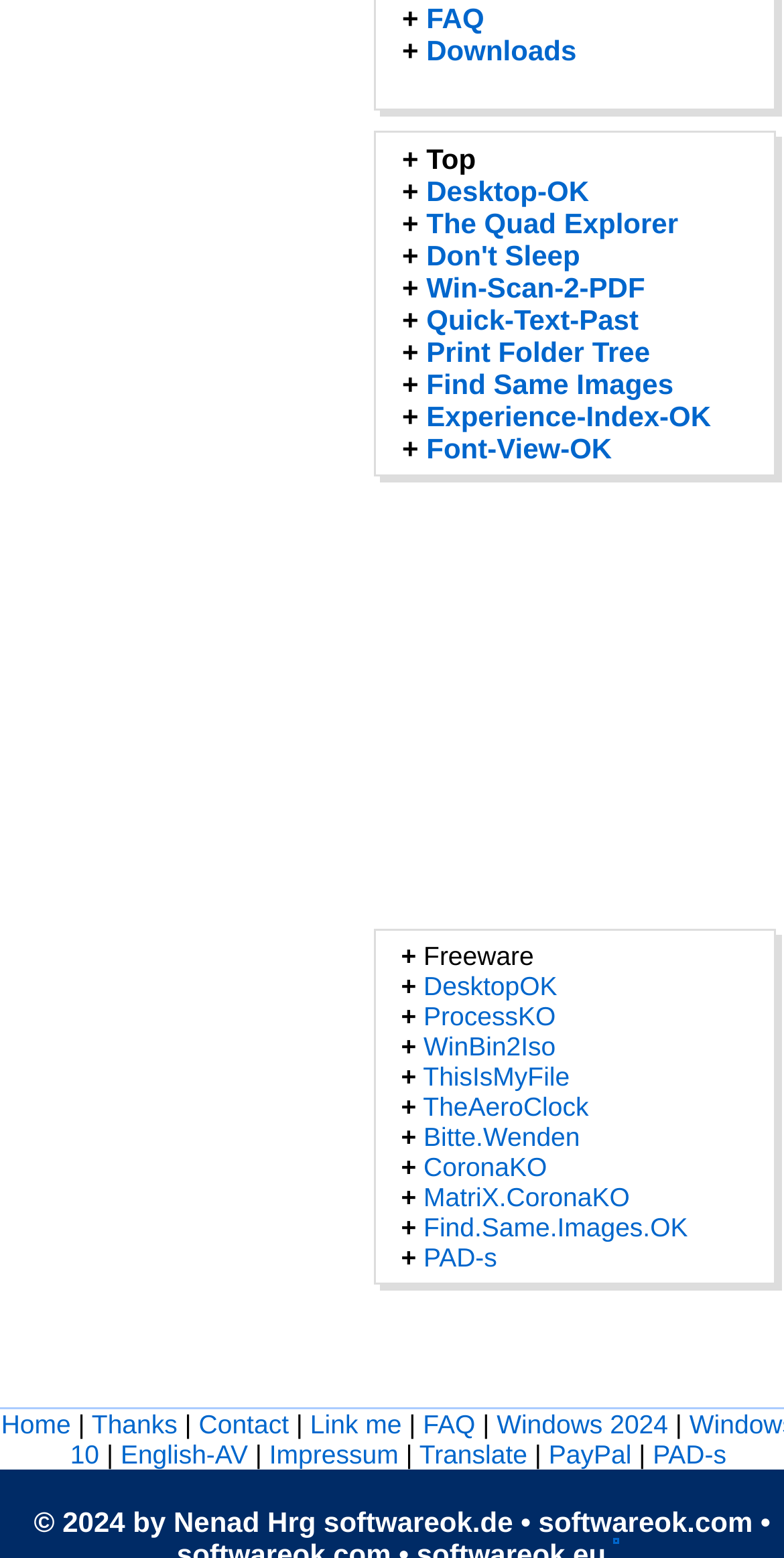What is the purpose of the '+' symbol on the webpage?
Using the image as a reference, answer with just one word or a short phrase.

Separator